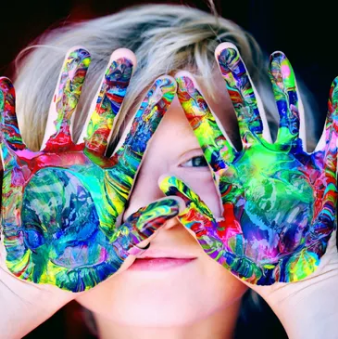What is the purpose of the activity shown? Based on the screenshot, please respond with a single word or phrase.

Therapy activities